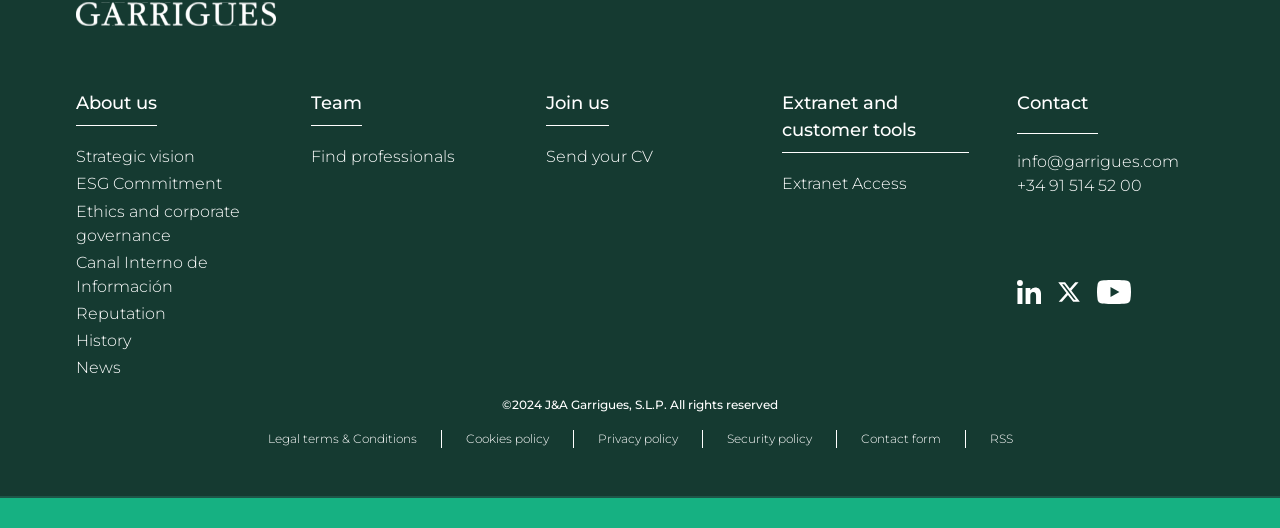Give a one-word or phrase response to the following question: What are the three main sections in the footer?

About, Team, Join